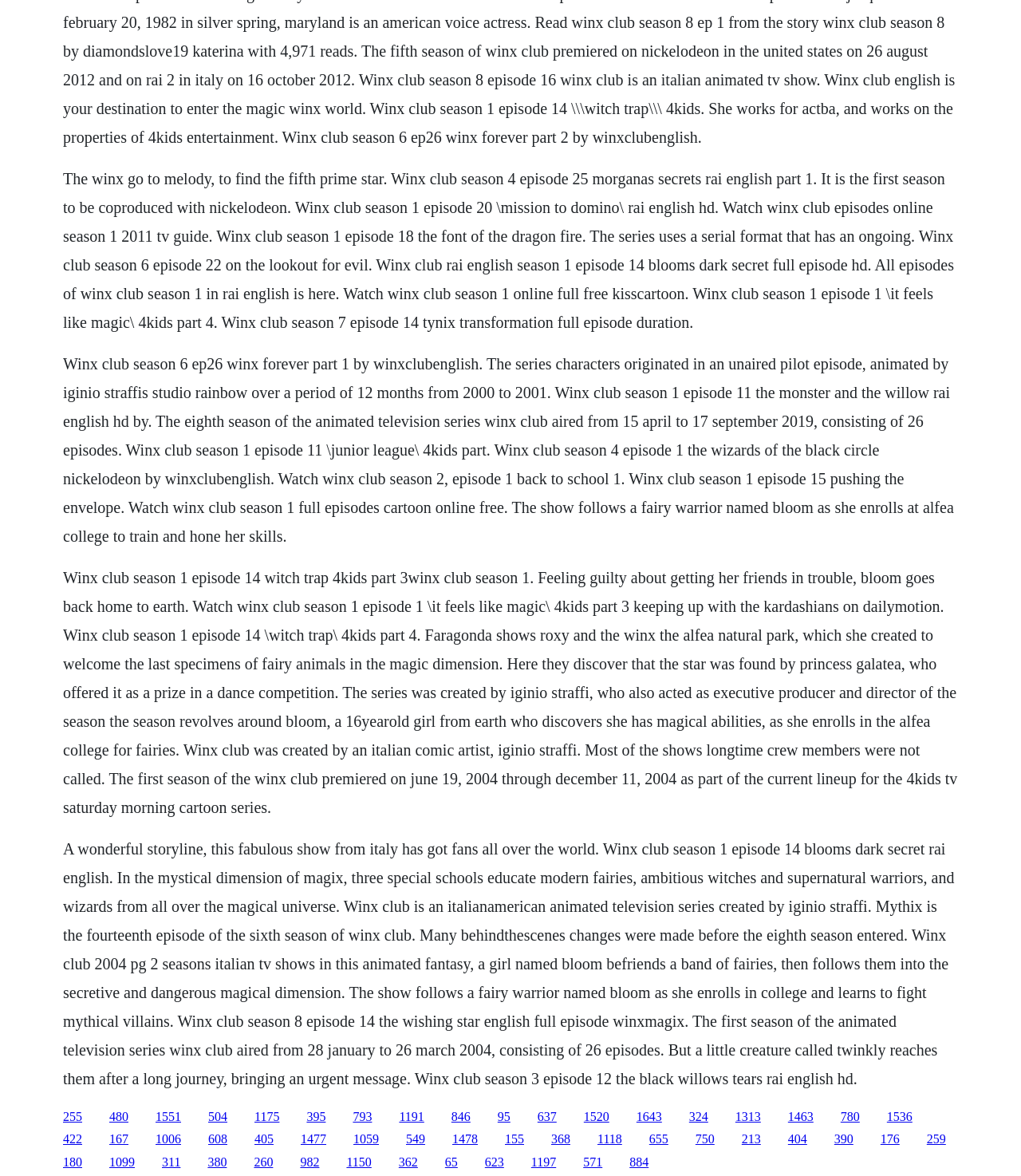Please locate the bounding box coordinates of the element that should be clicked to achieve the given instruction: "Click the link to watch Winx Club Season 1 Episode 11".

[0.062, 0.714, 0.935, 0.924]